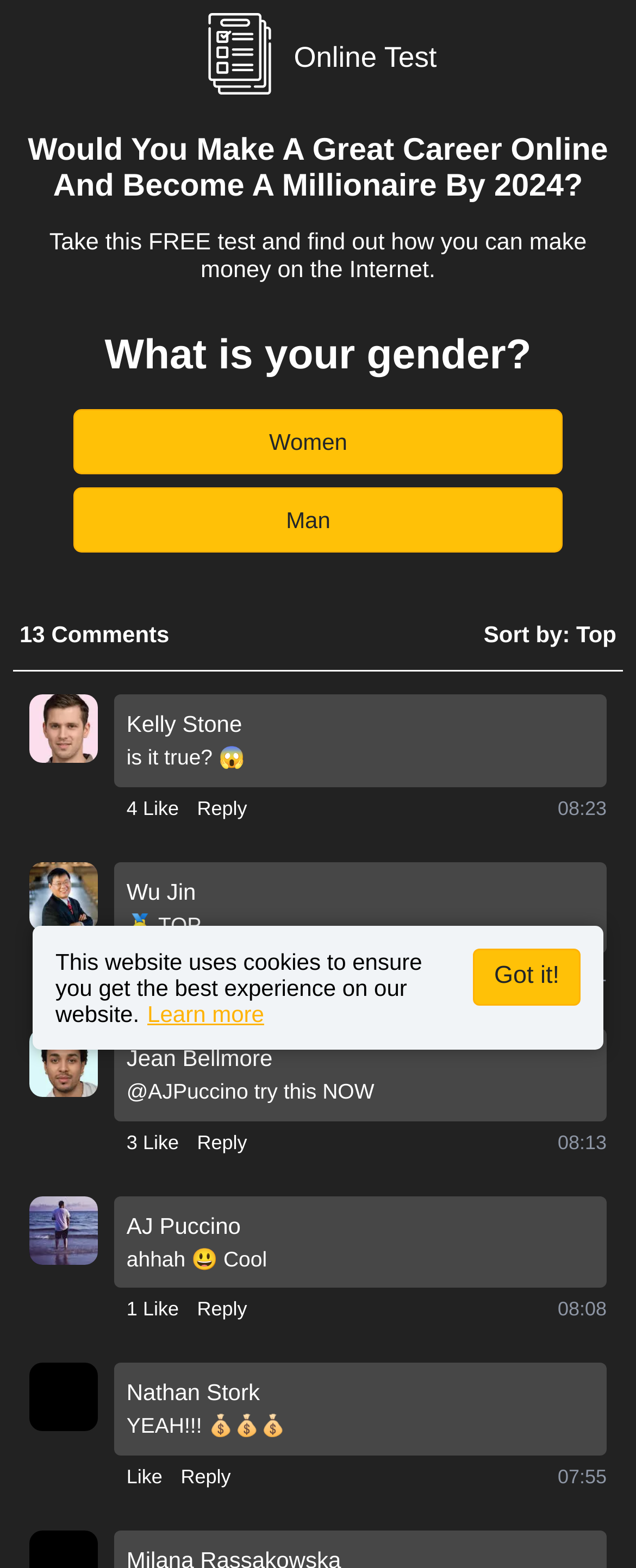Please mark the bounding box coordinates of the area that should be clicked to carry out the instruction: "Click the 'Like' button".

[0.199, 0.932, 0.255, 0.951]